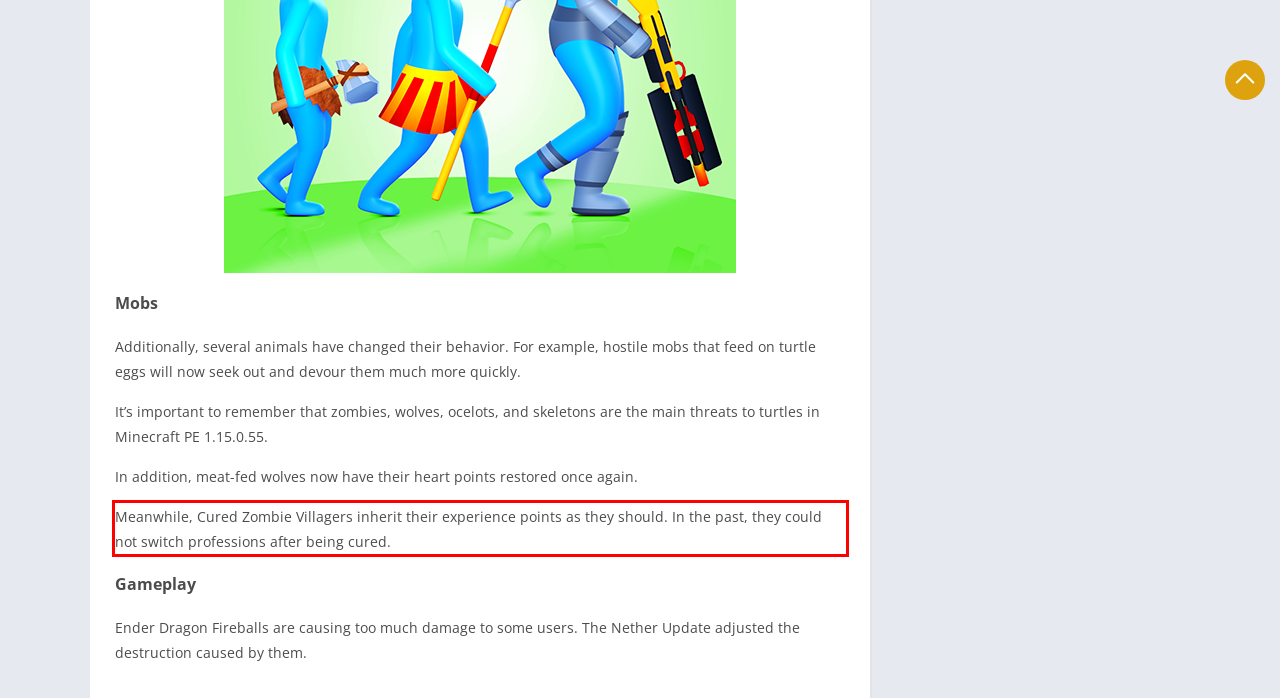Analyze the screenshot of the webpage that features a red bounding box and recognize the text content enclosed within this red bounding box.

Meanwhile, Cured Zombie Villagers inherit their experience points as they should. In the past, they could not switch professions after being cured.